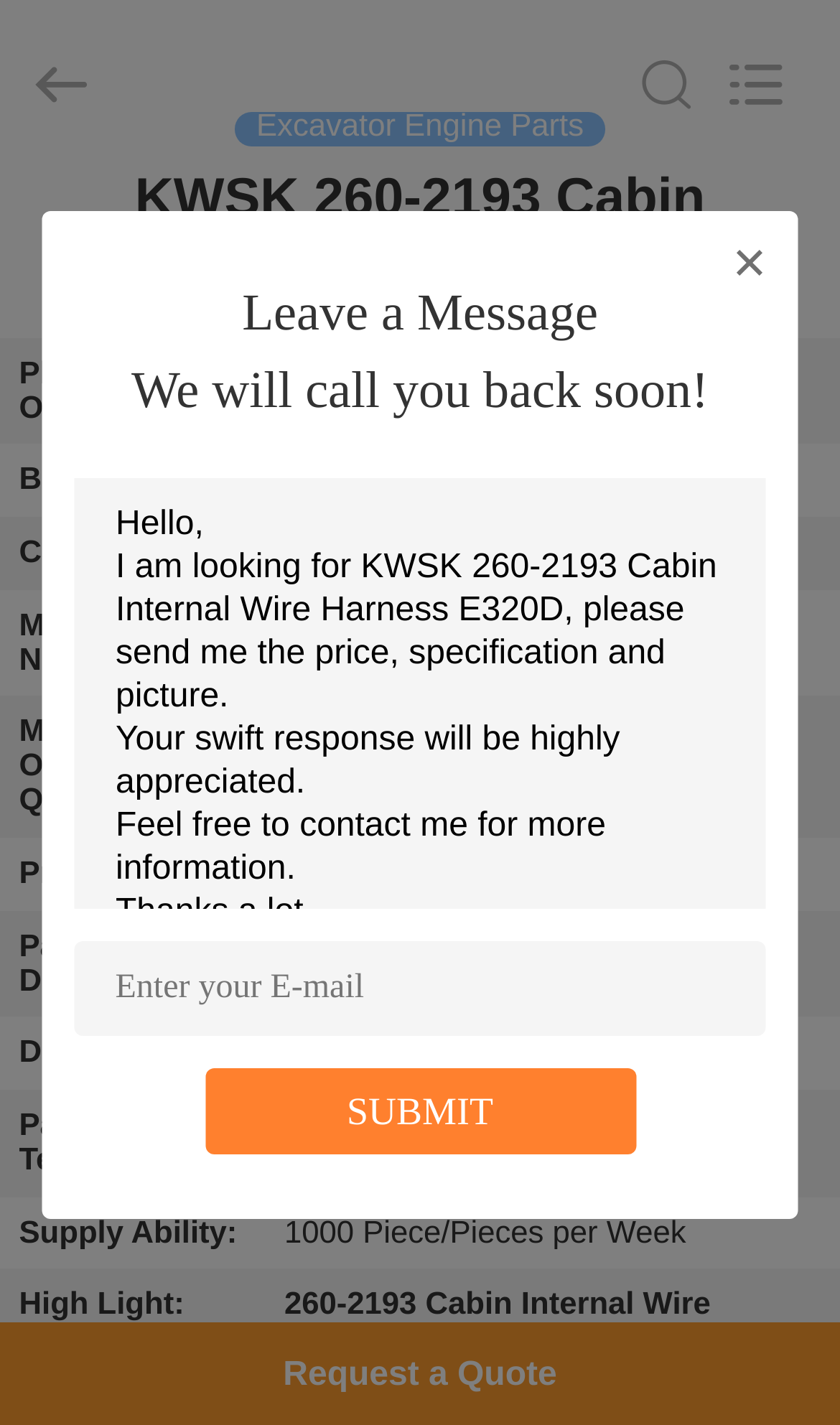Extract the primary header of the webpage and generate its text.

KWSK 260-2193 Cabin Internal Wire Harness E320D